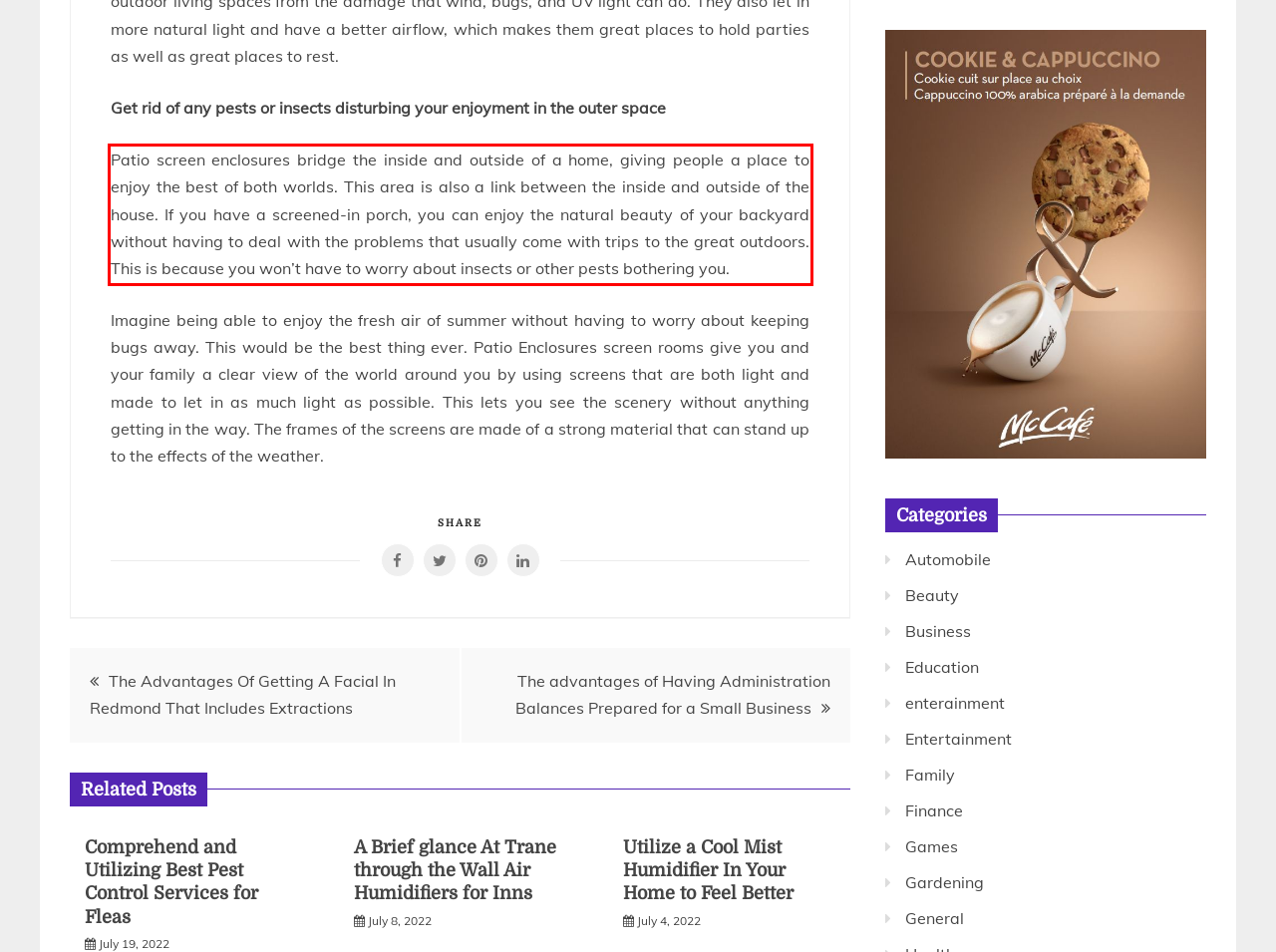With the provided screenshot of a webpage, locate the red bounding box and perform OCR to extract the text content inside it.

Patio screen enclosures bridge the inside and outside of a home, giving people a place to enjoy the best of both worlds. This area is also a link between the inside and outside of the house. If you have a screened-in porch, you can enjoy the natural beauty of your backyard without having to deal with the problems that usually come with trips to the great outdoors. This is because you won’t have to worry about insects or other pests bothering you.